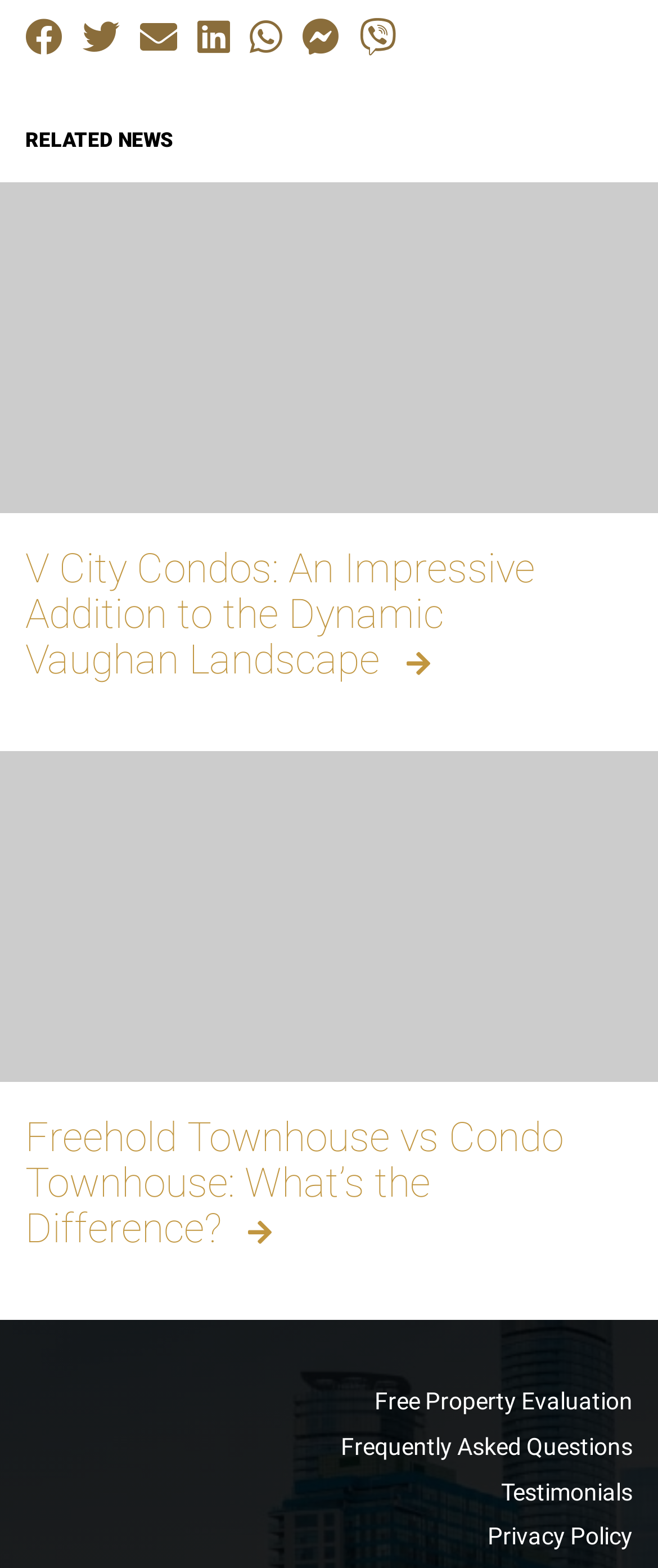What is the difference between the two types of townhouses mentioned?
Refer to the image and provide a one-word or short phrase answer.

Freehold vs Condo